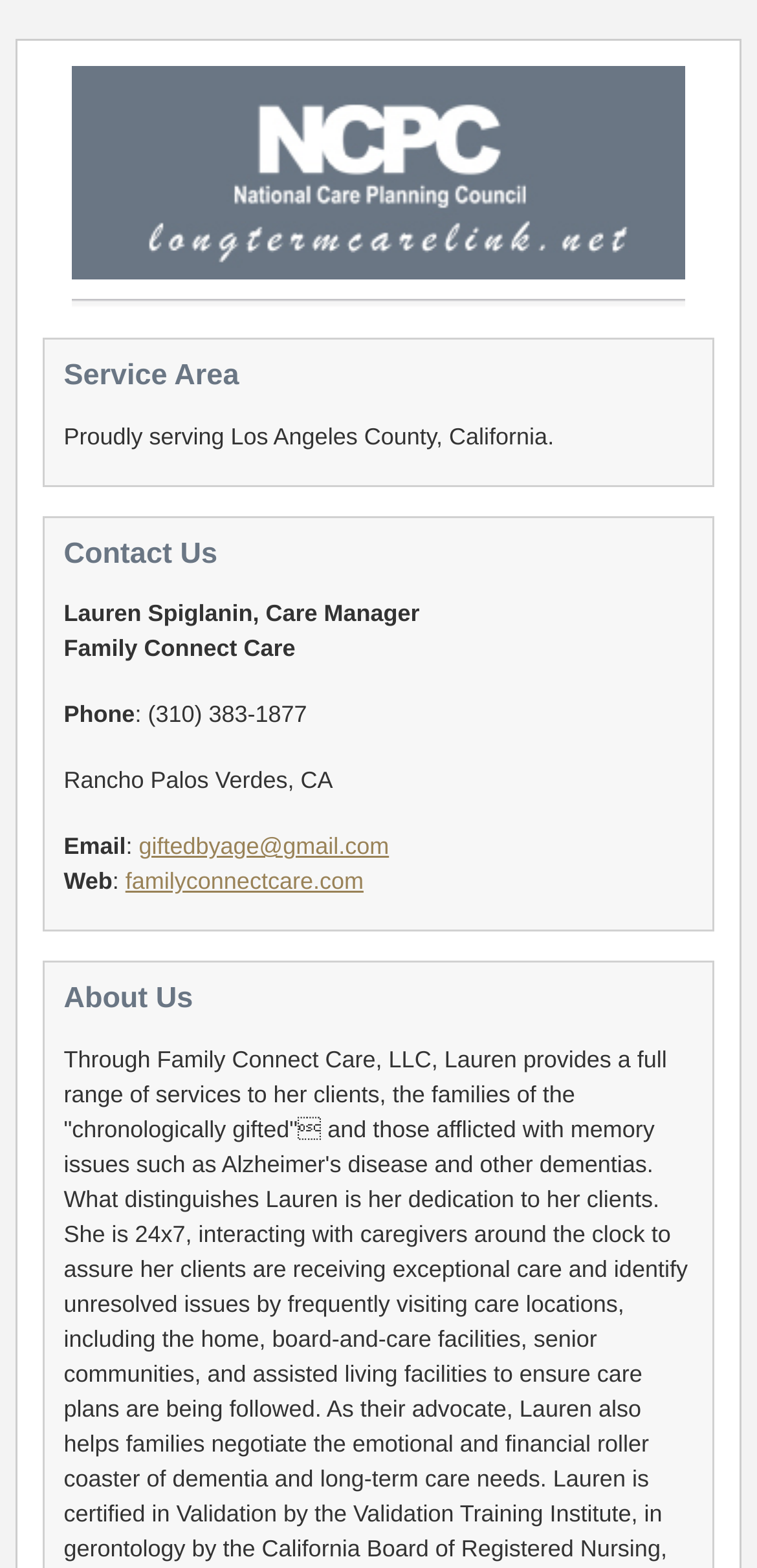Answer the following query with a single word or phrase:
What is the service area of Family Connect Care?

Los Angeles County, California